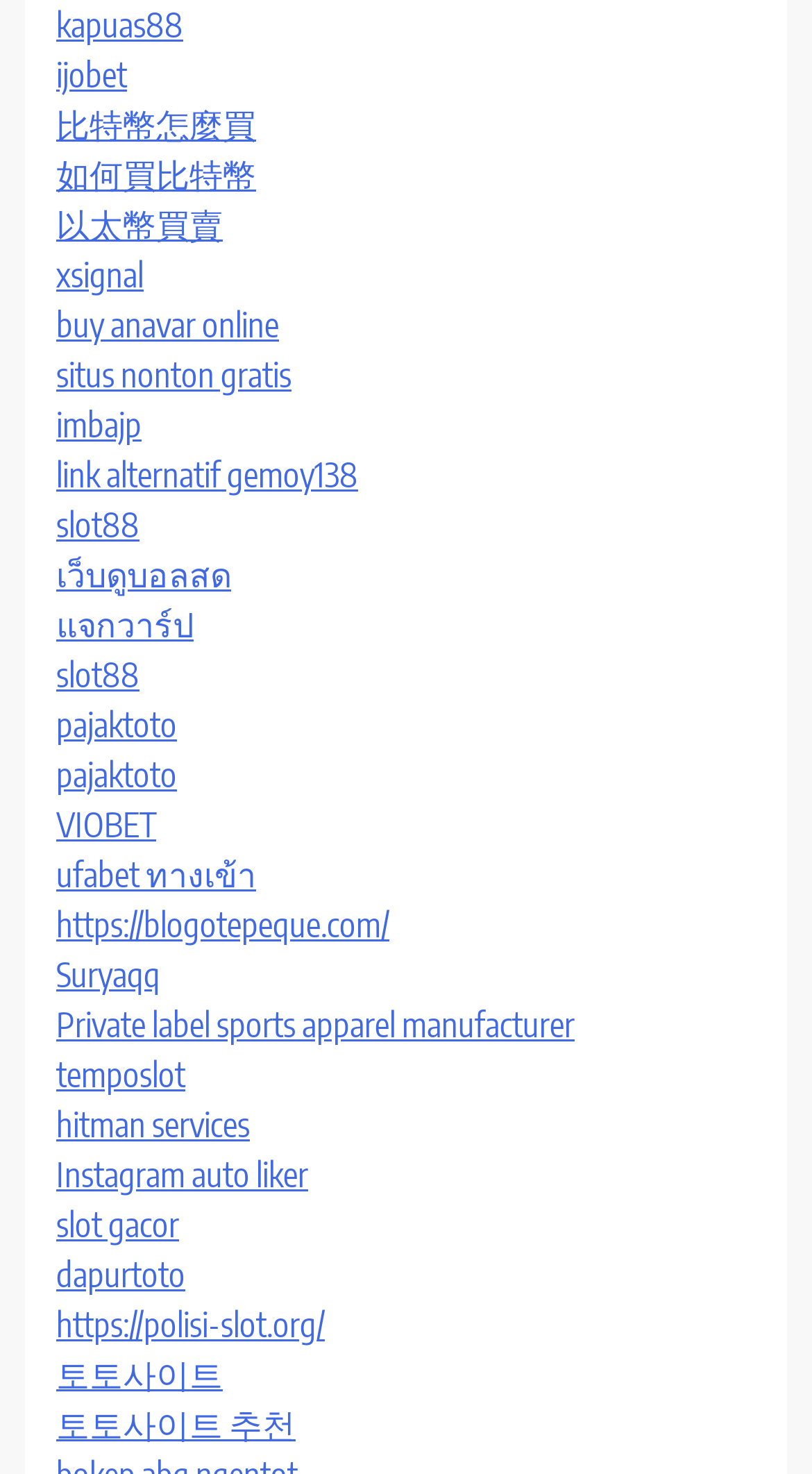Find the bounding box coordinates of the clickable area required to complete the following action: "Explore the Private label sports apparel manufacturer website".

[0.069, 0.682, 0.708, 0.71]